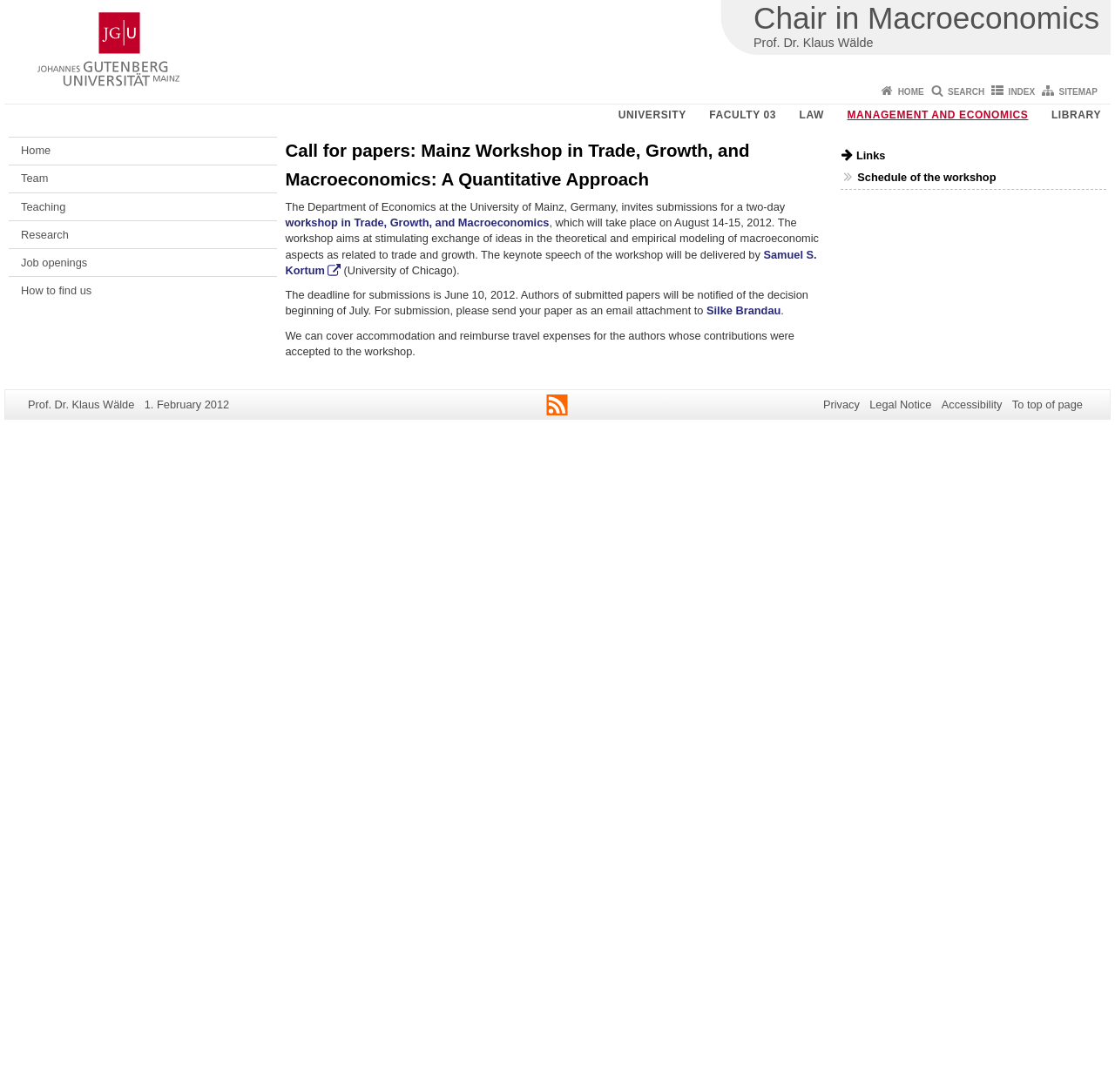Respond to the following query with just one word or a short phrase: 
Who is the keynote speaker of the workshop?

Samuel S. Kortum